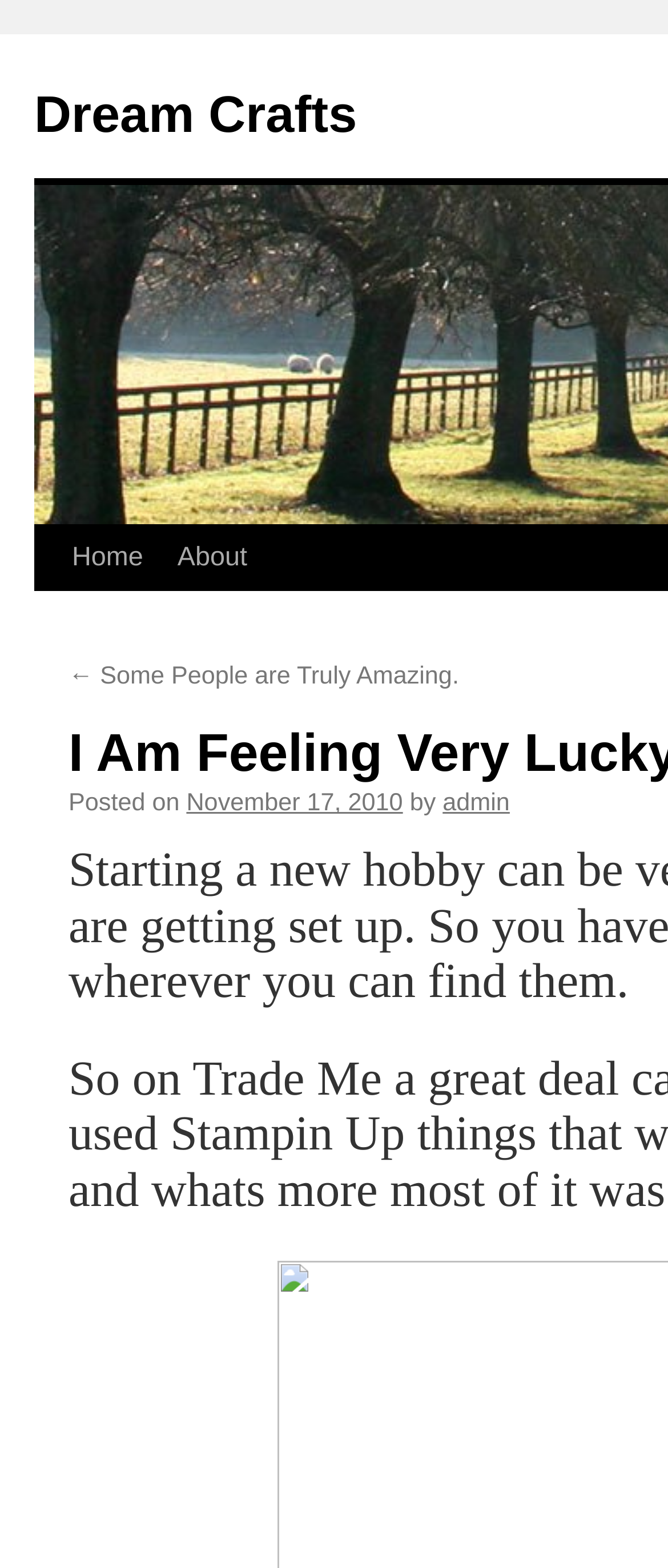What is the title of the post?
Examine the image and give a concise answer in one word or a short phrase.

Some People are Truly Amazing.